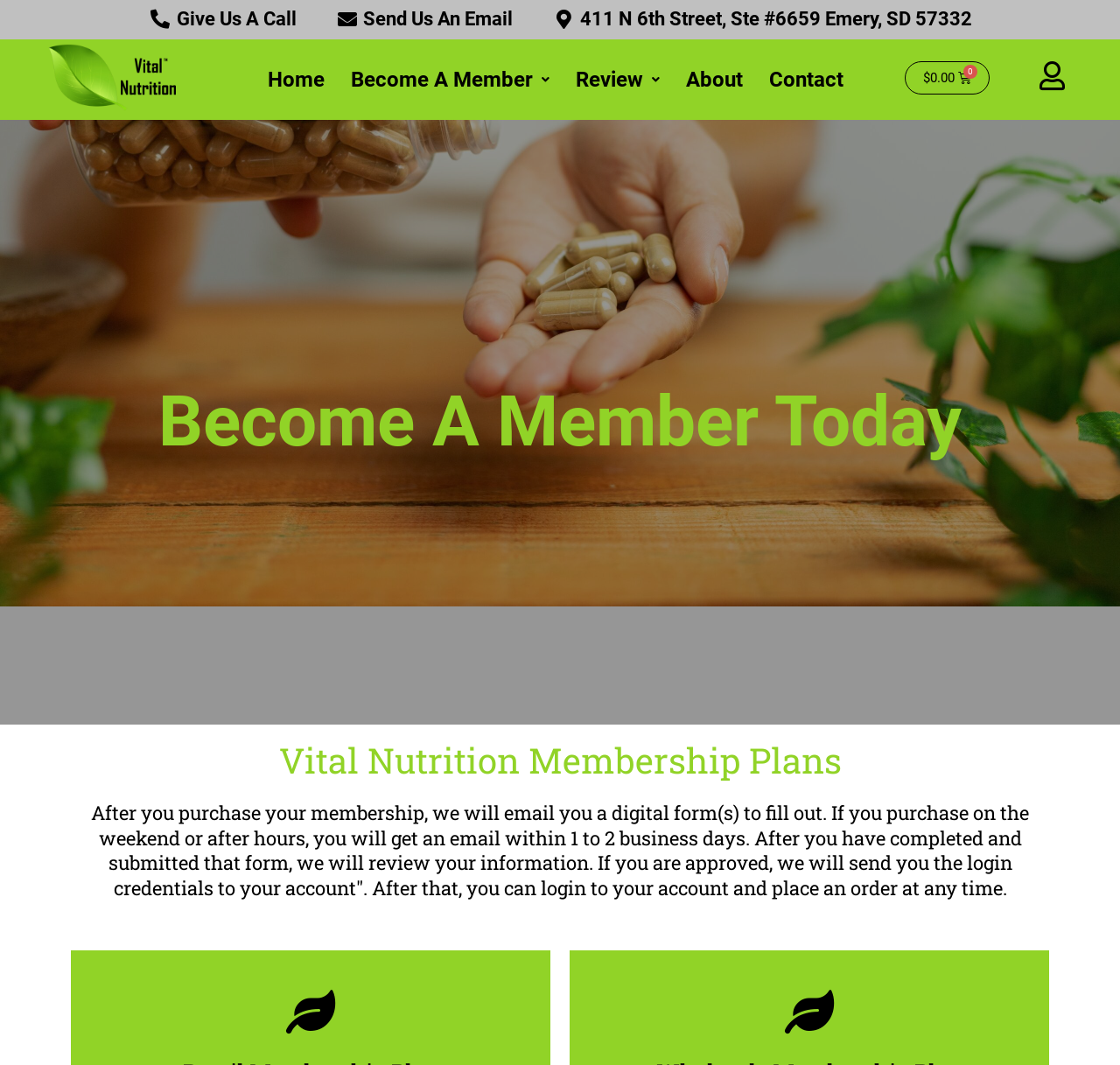Using the information from the screenshot, answer the following question thoroughly:
What is the main topic of this webpage?

I analyzed the content of the webpage and found that the main topic is about Vital Nutrition membership, including the membership plans and the process of becoming a member.